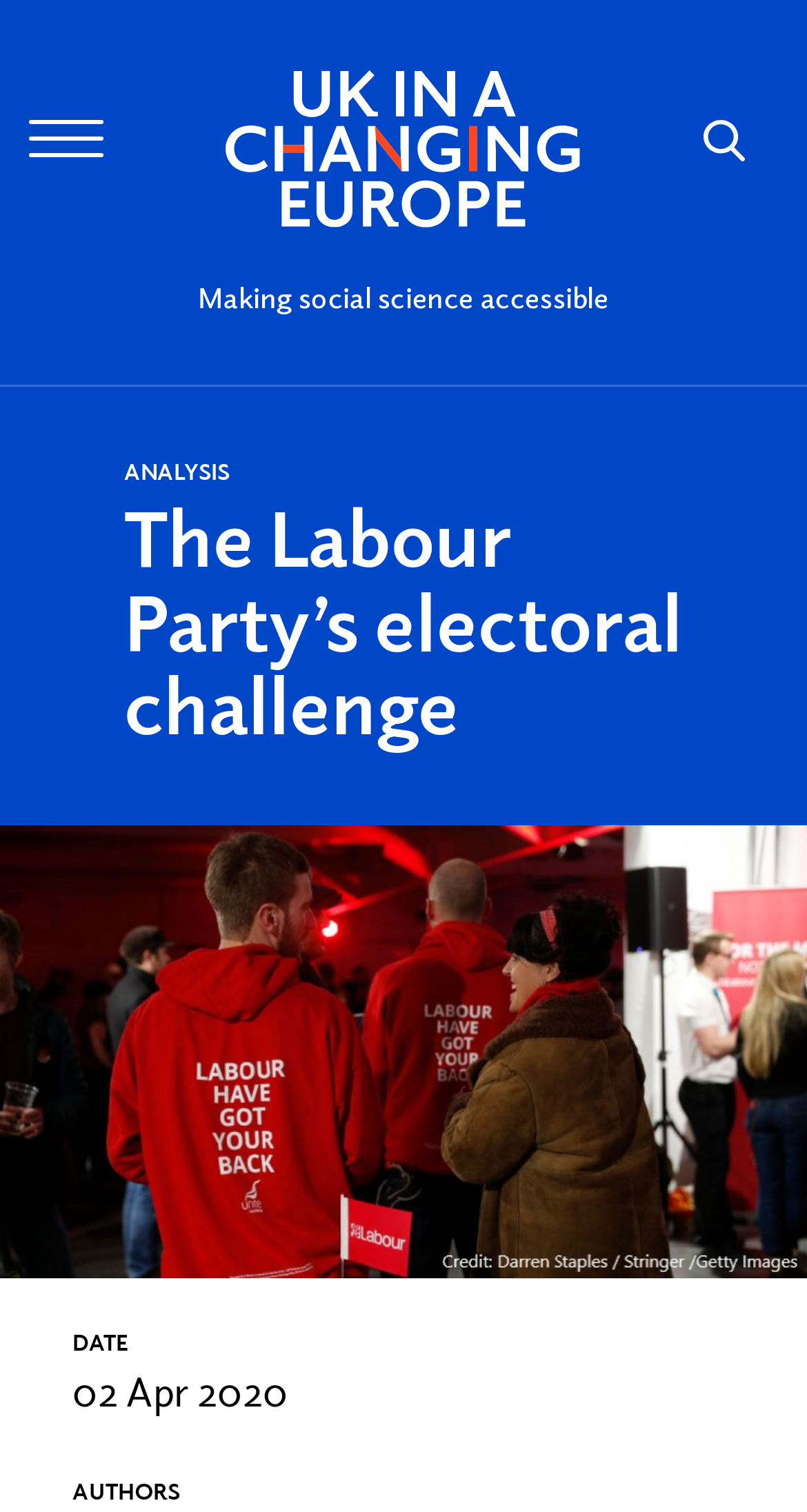How many authors are mentioned in the article?
Please provide a comprehensive and detailed answer to the question.

I found the authors' section by looking at the bottom of the page, which is labeled as 'AUTHORS'. There are two authors mentioned, Alan Wager and Aron Cheung.